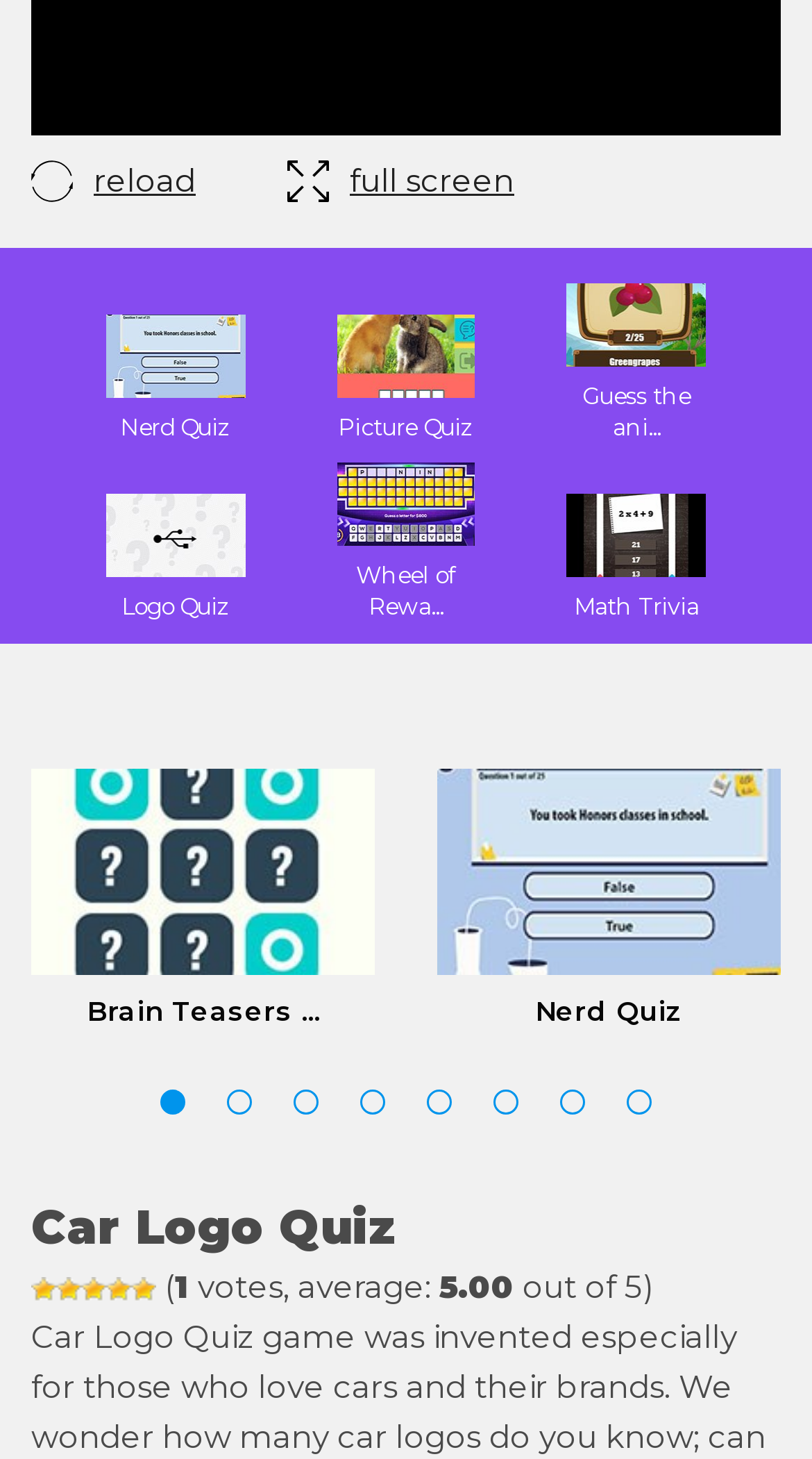From the given element description: "Wheel of Rewa...", find the bounding box for the UI element. Provide the coordinates as four float numbers between 0 and 1, in the order [left, top, right, bottom].

[0.414, 0.317, 0.586, 0.426]